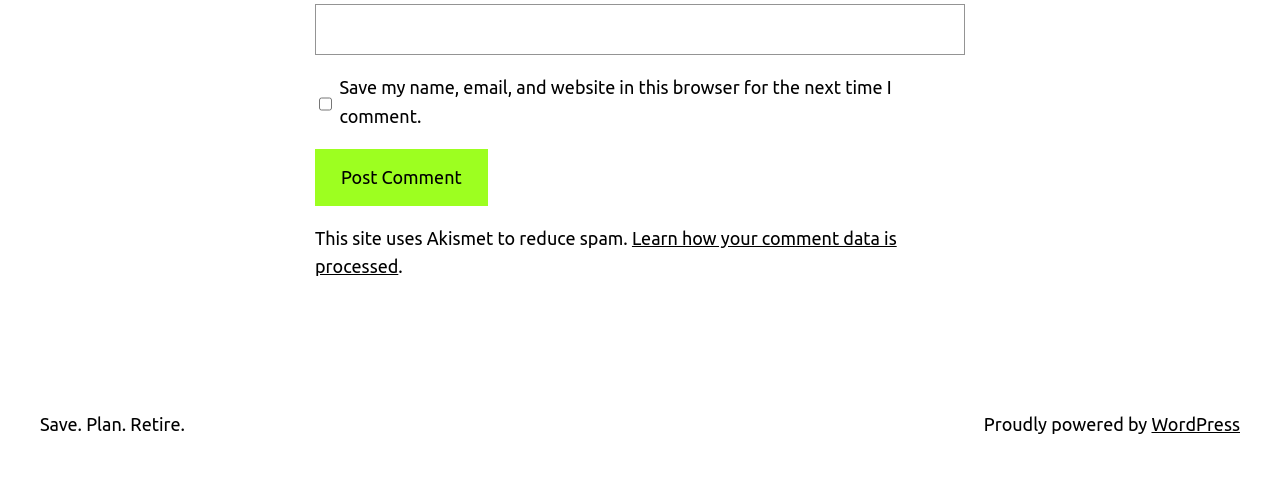Using details from the image, please answer the following question comprehensively:
What is the name of the site's comment spam reduction tool?

The static text 'This site uses Akismet to reduce spam.' indicates that the site uses Akismet to reduce comment spam.